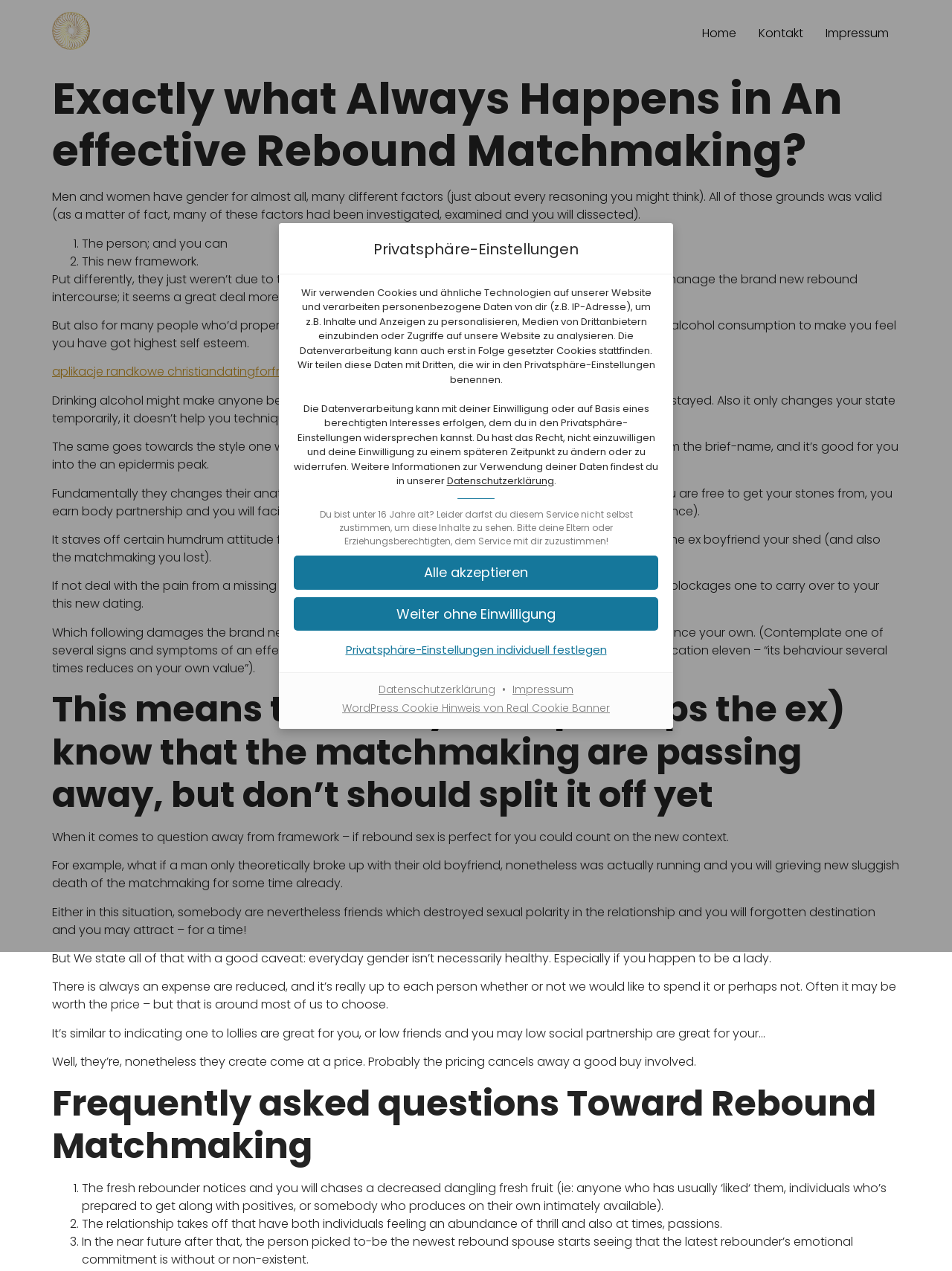Using details from the image, please answer the following question comprehensively:
How many buttons are there in the dialog box?

The dialog box contains two buttons: 'Alle akzeptieren' which translates to 'Accept all', and 'Weiter ohne Einwilligung' which translates to 'Continue without consent'.